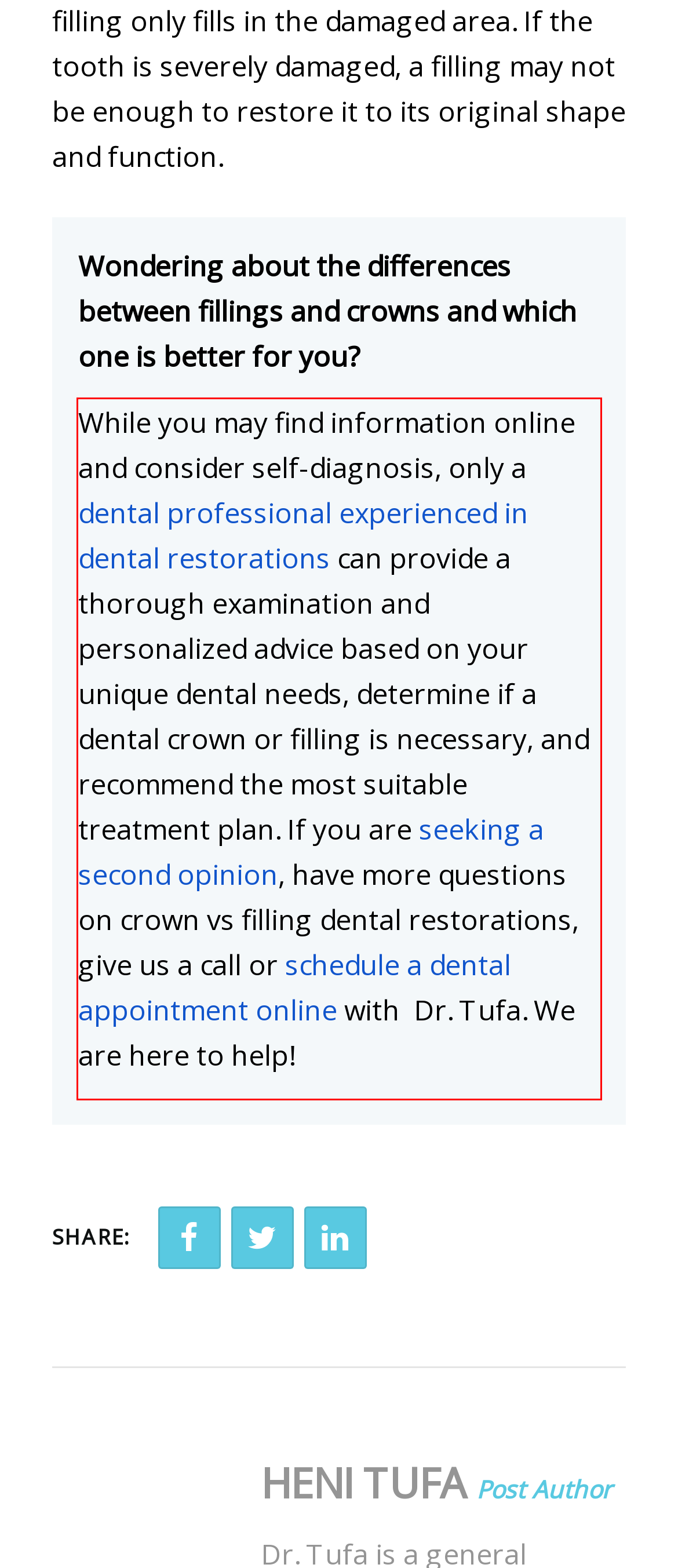Please extract the text content within the red bounding box on the webpage screenshot using OCR.

While you may find information online and consider self-diagnosis, only a dental professional experienced in dental restorations can provide a thorough examination and personalized advice based on your unique dental needs, determine if a dental crown or filling is necessary, and recommend the most suitable treatment plan. If you are seeking a second opinion, have more questions on crown vs filling dental restorations, give us a call or schedule a dental appointment online with Dr. Tufa. We are here to help!